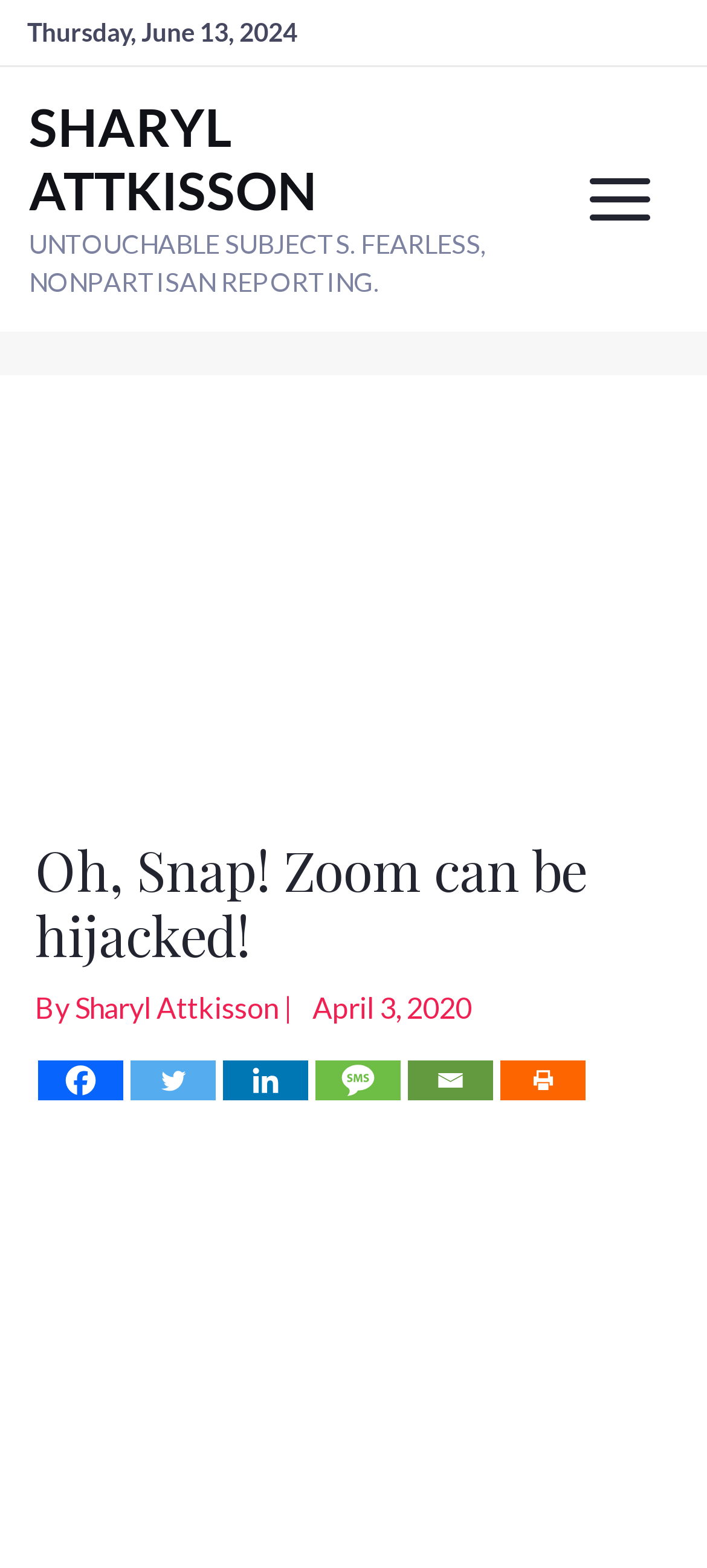Find the primary header on the webpage and provide its text.

Oh, Snap! Zoom can be hijacked!